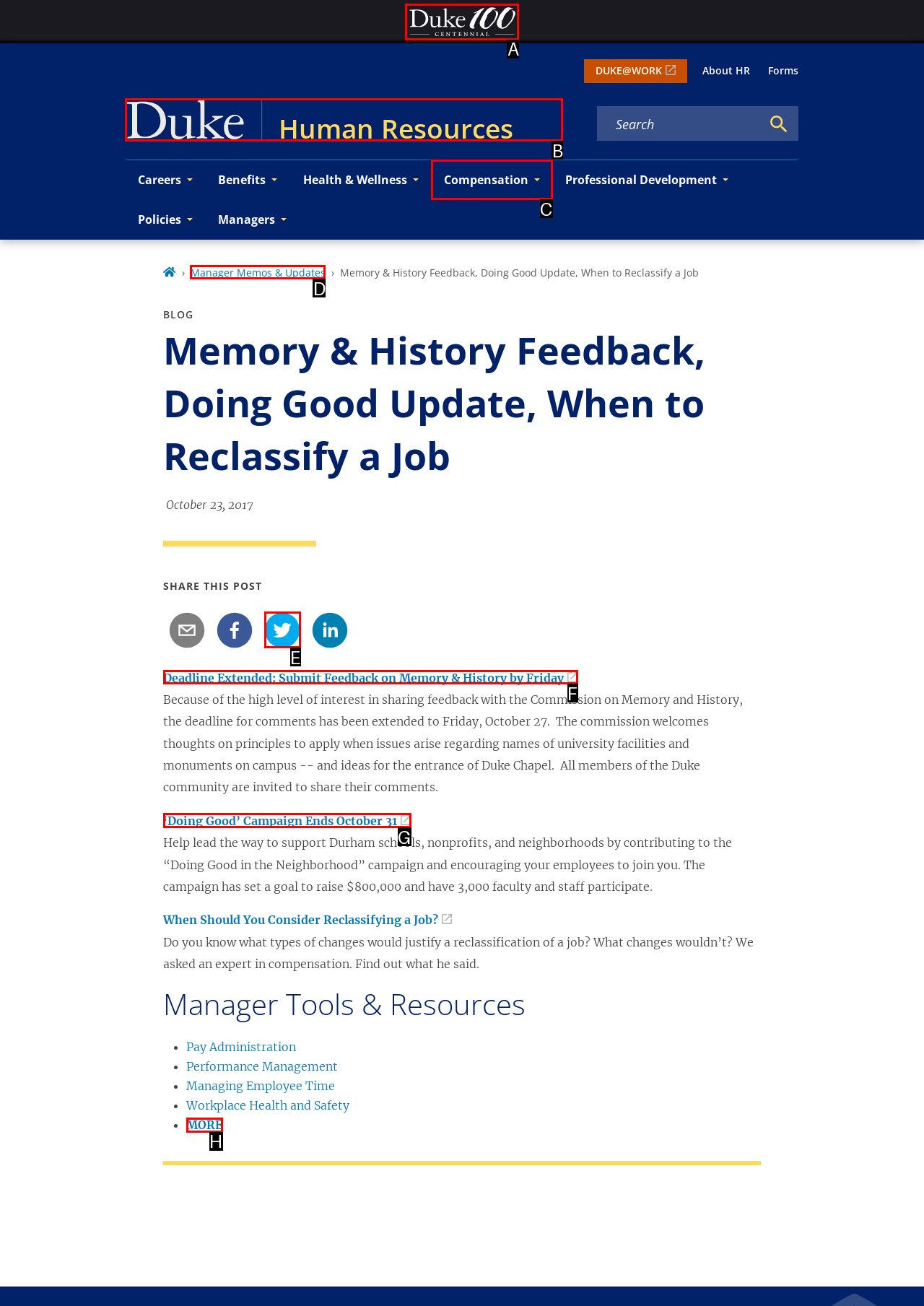For the task: Submit feedback on Memory & History, identify the HTML element to click.
Provide the letter corresponding to the right choice from the given options.

F